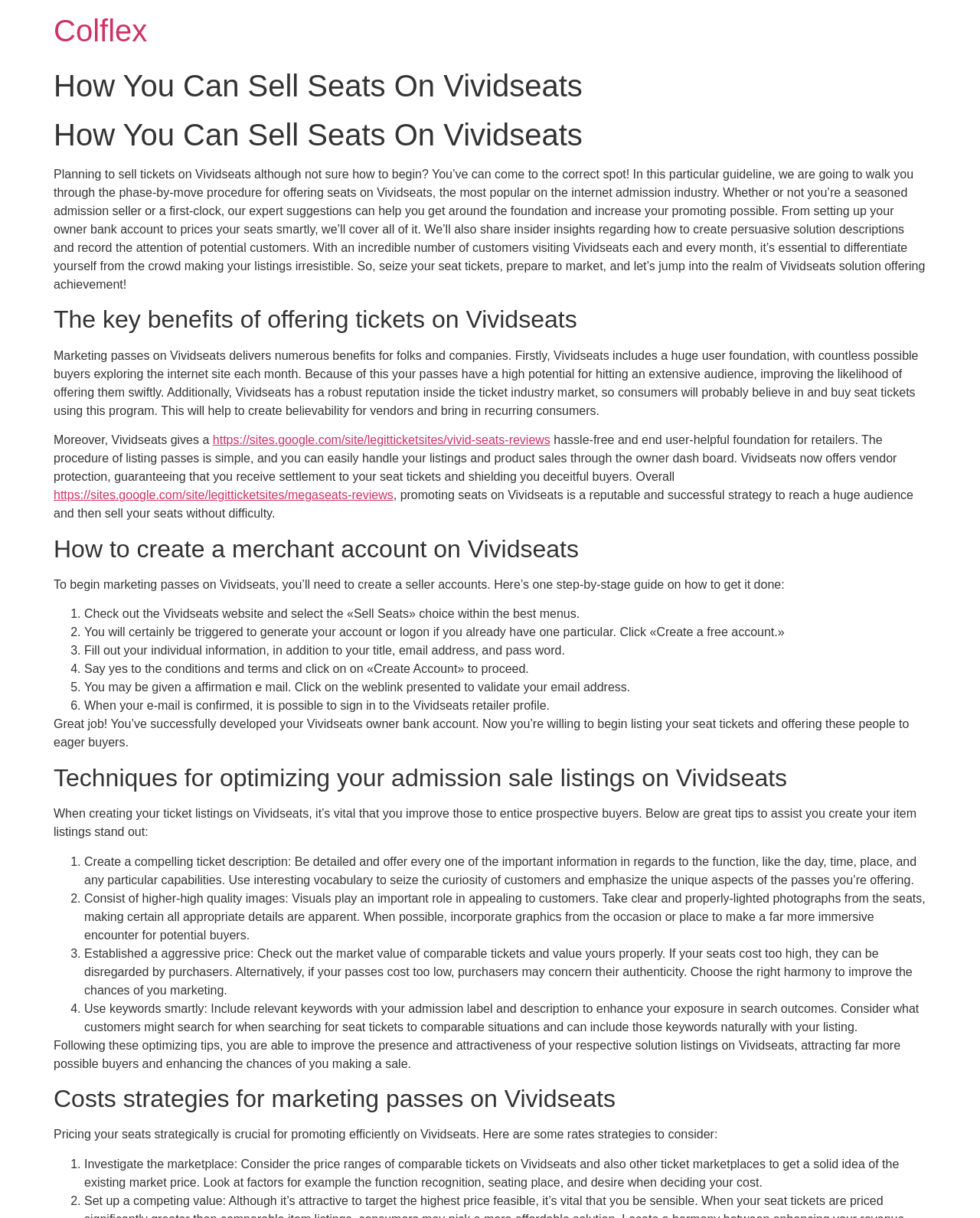Locate the bounding box coordinates of the UI element described by: "https://sites.google.com/site/legitticketsites/vivid-seats-reviews". Provide the coordinates as four float numbers between 0 and 1, formatted as [left, top, right, bottom].

[0.217, 0.356, 0.562, 0.367]